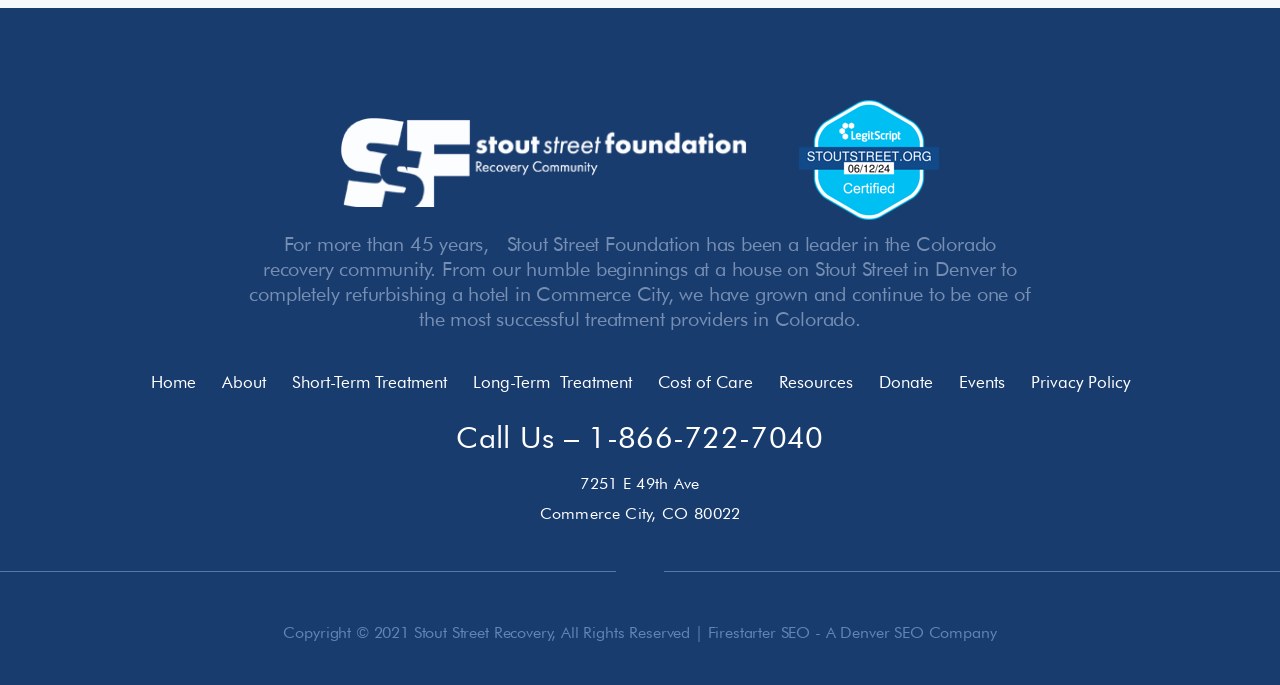Analyze the image and answer the question with as much detail as possible: 
What is the name of the organization?

I inferred this answer by reading the StaticText element with the content 'For more than 45 years, Stout Street Foundation has been a leader in the Colorado recovery community.' which suggests that Stout Street Foundation is the name of the organization.